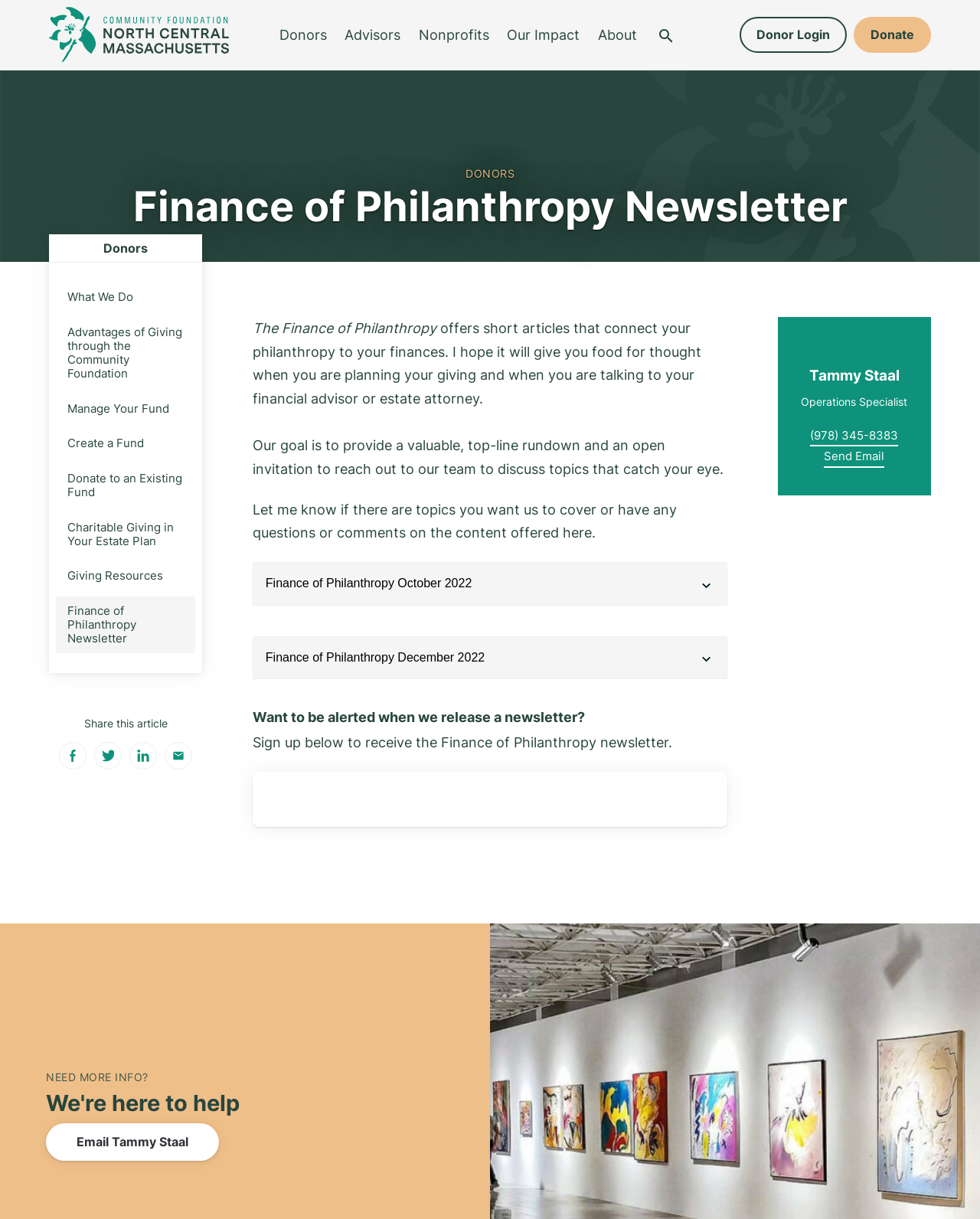What is the name of the foundation?
Look at the screenshot and respond with one word or a short phrase.

Community Foundation of North Central Massachusetts